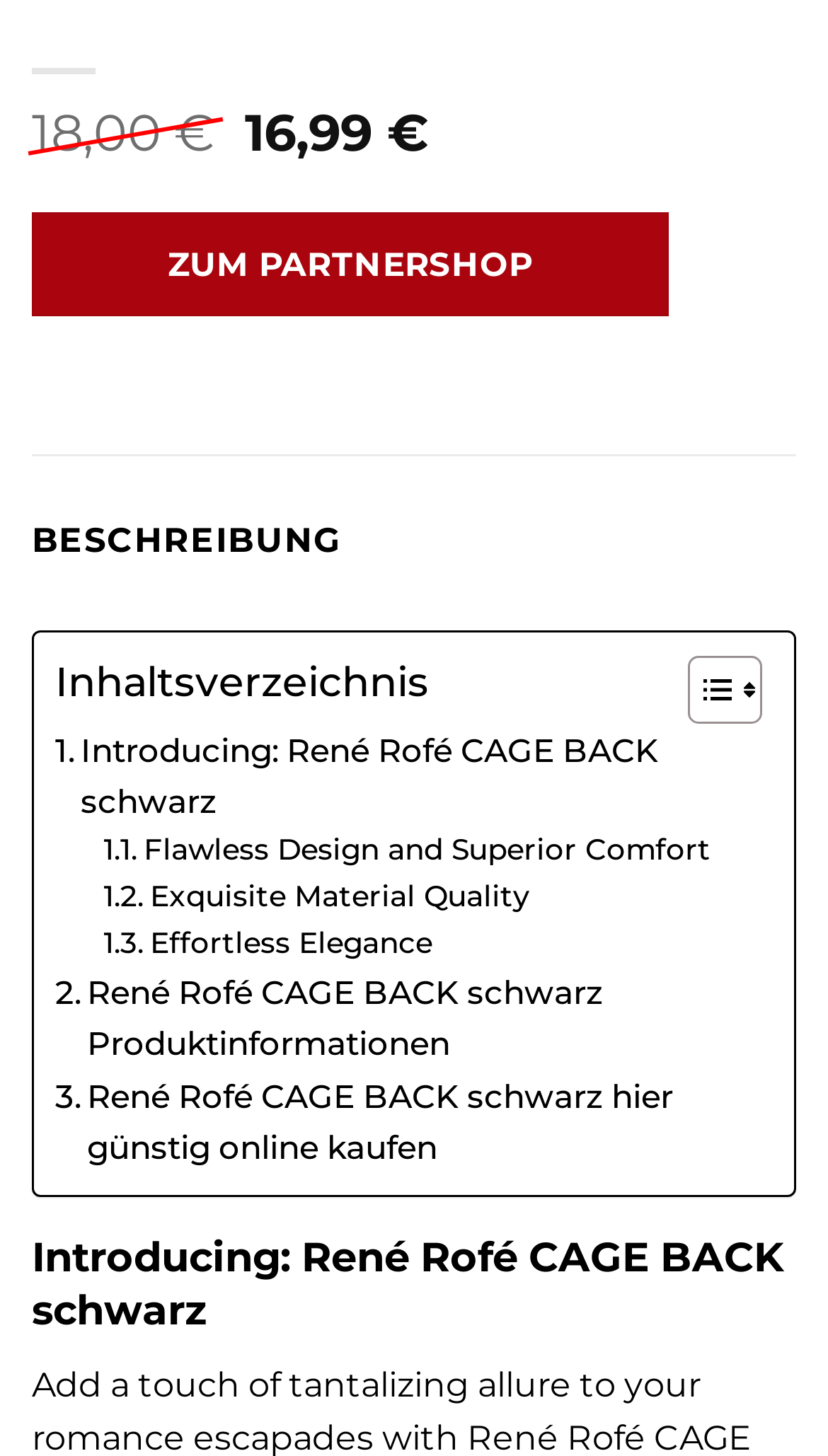Determine the bounding box coordinates of the clickable element to achieve the following action: 'View 'René Rofé CAGE BACK schwarz Produktinformationen''. Provide the coordinates as four float values between 0 and 1, formatted as [left, top, right, bottom].

[0.067, 0.665, 0.908, 0.735]